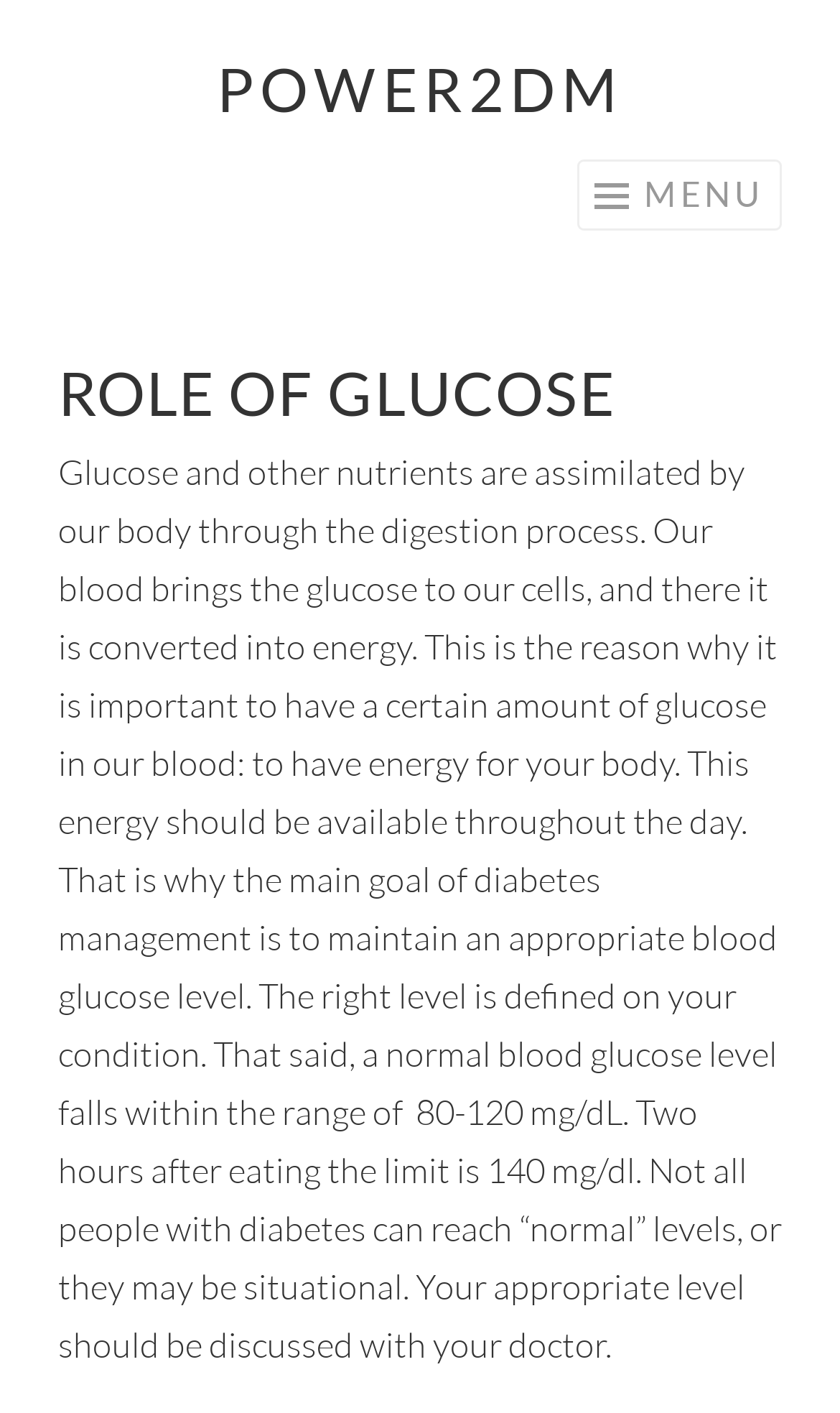Give a complete and precise description of the webpage's appearance.

The webpage is about the "Role of Glucose" in diabetes management, specifically on the Power2DM platform. At the top-left corner, there is a "Skip to content" link. Next to it, on the top-center, is the heading "POWER2DM" with a link to the same name. On the top-right corner, there is a button with a menu icon.

Below the top section, there is a header with a heading "ROLE OF GLUCOSE" on the left side. Underneath this header, there is a long paragraph of text that explains the importance of glucose in our body, how it is converted into energy, and the goal of diabetes management to maintain an appropriate blood glucose level. The text also provides specific ranges for normal blood glucose levels and suggests that individuals with diabetes should discuss their appropriate levels with their doctor.